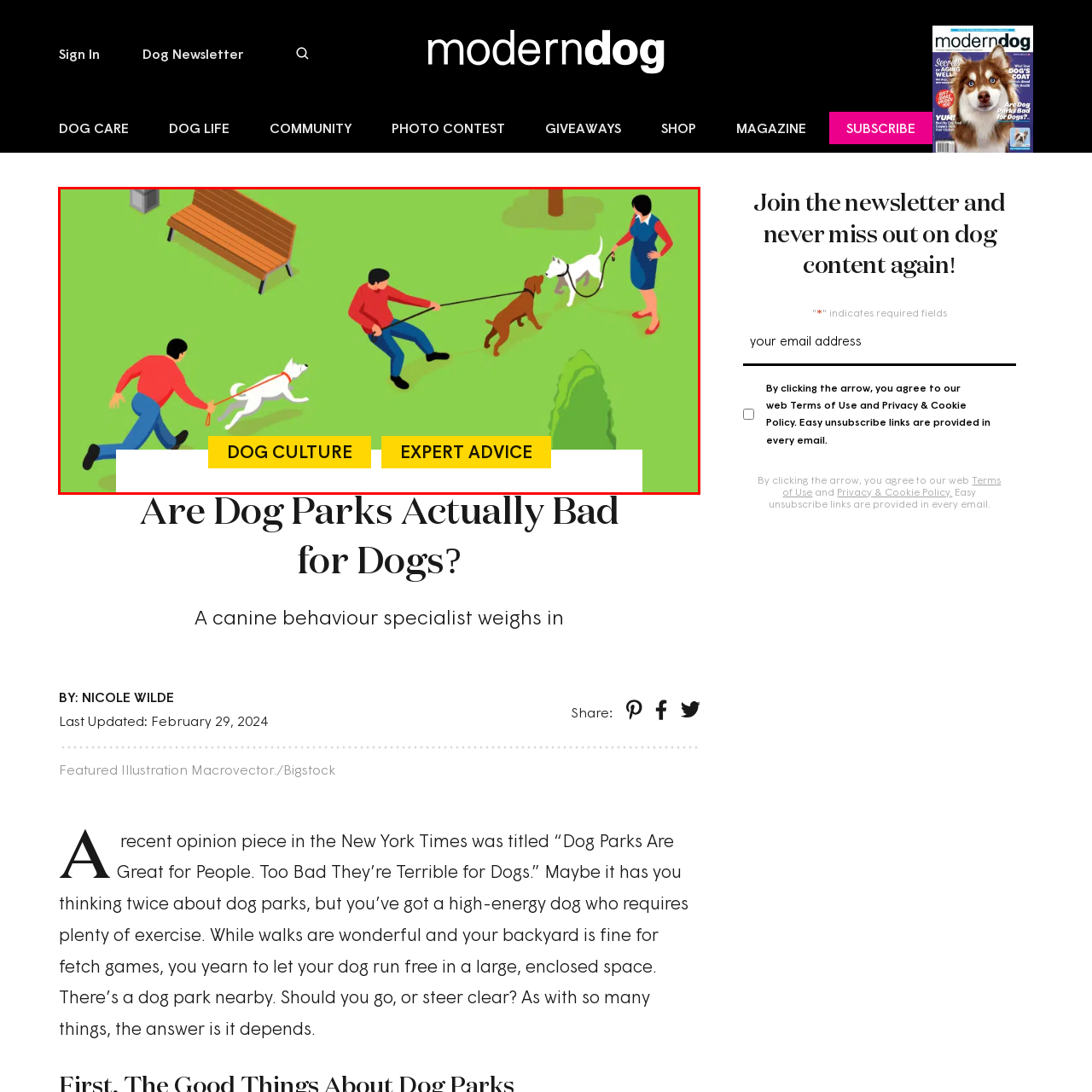How many dogs are present in the scene?
Inspect the image enclosed within the red bounding box and provide a detailed answer to the question, using insights from the image.

The illustration depicts a dog park setting, and there are two dogs visible in the scene. One is a white dog being walked by the person in the red sweater, and the other is a brown dog sitting next to a person engaged in conversation.